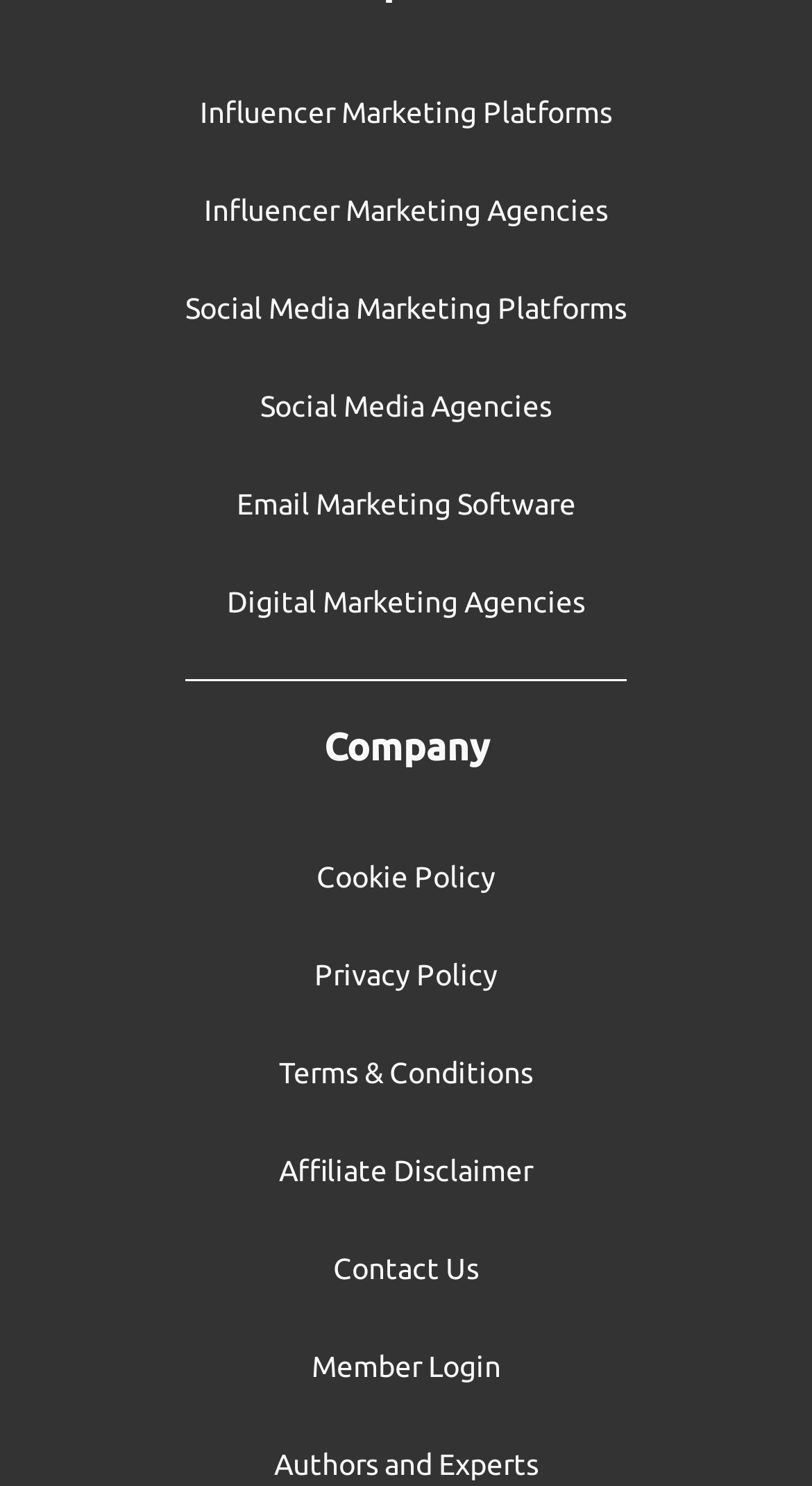Using the provided element description, identify the bounding box coordinates as (top-left x, top-left y, bottom-right x, bottom-right y). Ensure all values are between 0 and 1. Description: Influencer Marketing Agencies

[0.251, 0.132, 0.749, 0.151]